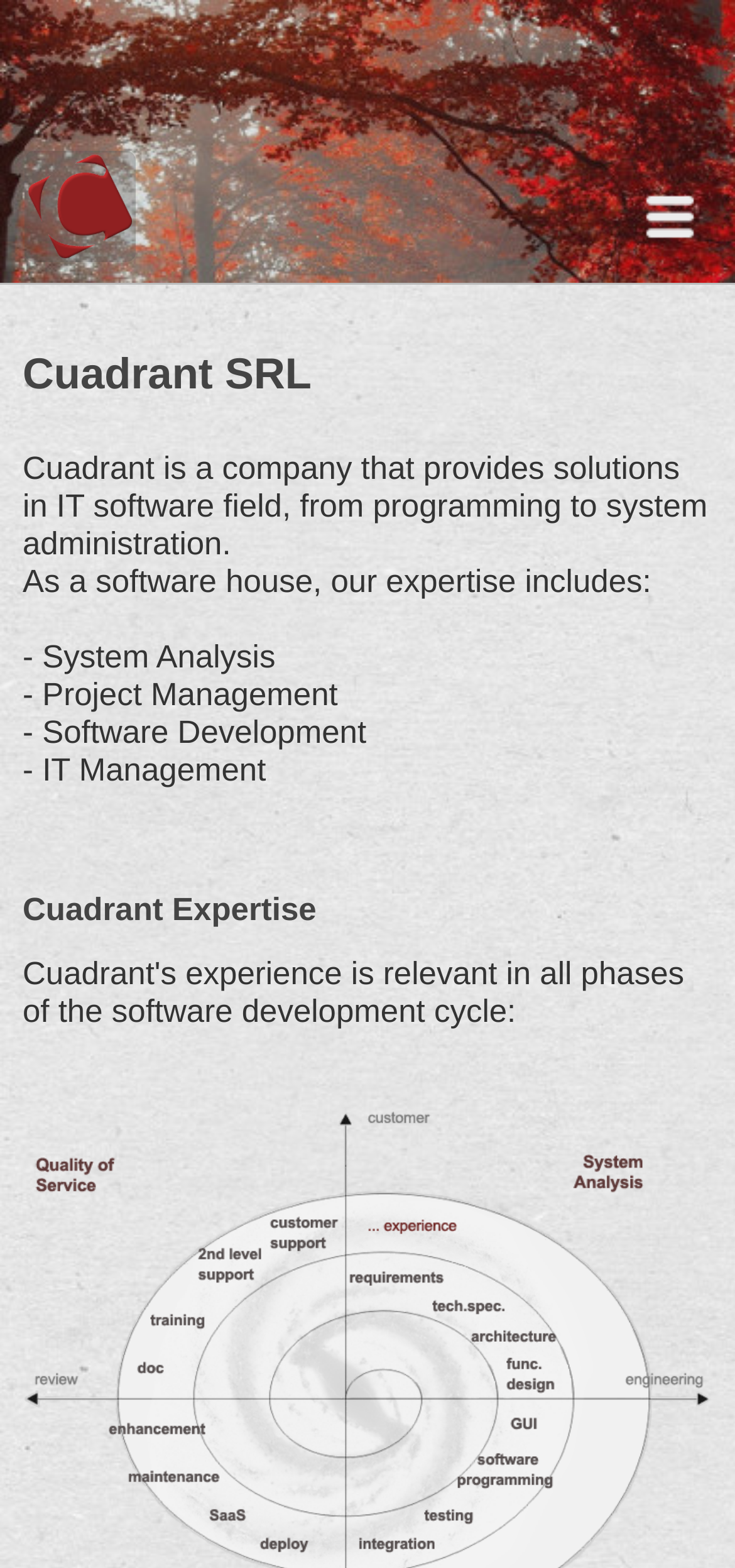What services does Cuadrant offer?
From the screenshot, provide a brief answer in one word or phrase.

System Analysis, Project Management, etc.